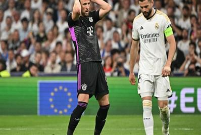What is the opposing team player wearing on his arm?
Using the image as a reference, give a one-word or short phrase answer.

captain's armband